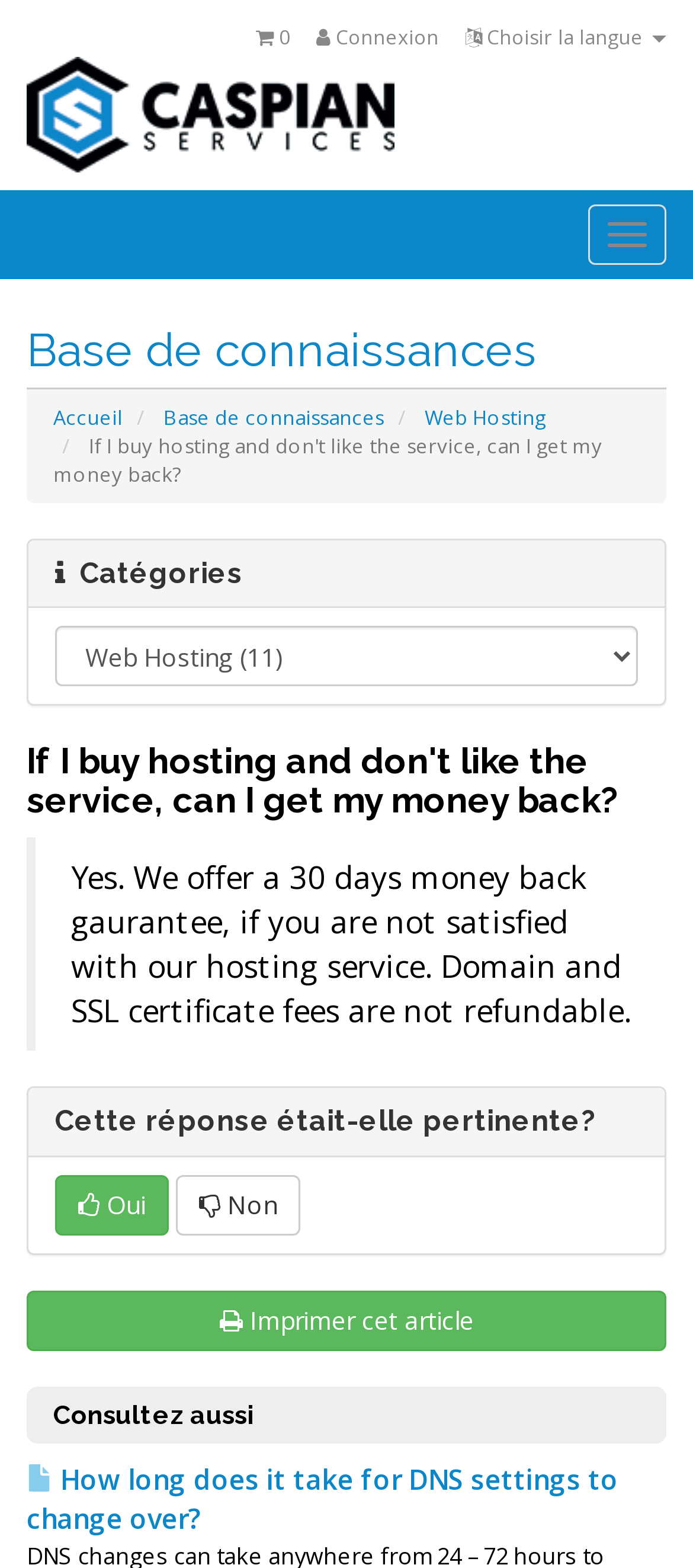With reference to the image, please provide a detailed answer to the following question: What is the purpose of the button with a navigation icon?

I found the answer by looking at the button with a navigation icon, which is usually used to toggle the navigation menu. The button's text confirms that it is used to toggle navigation.